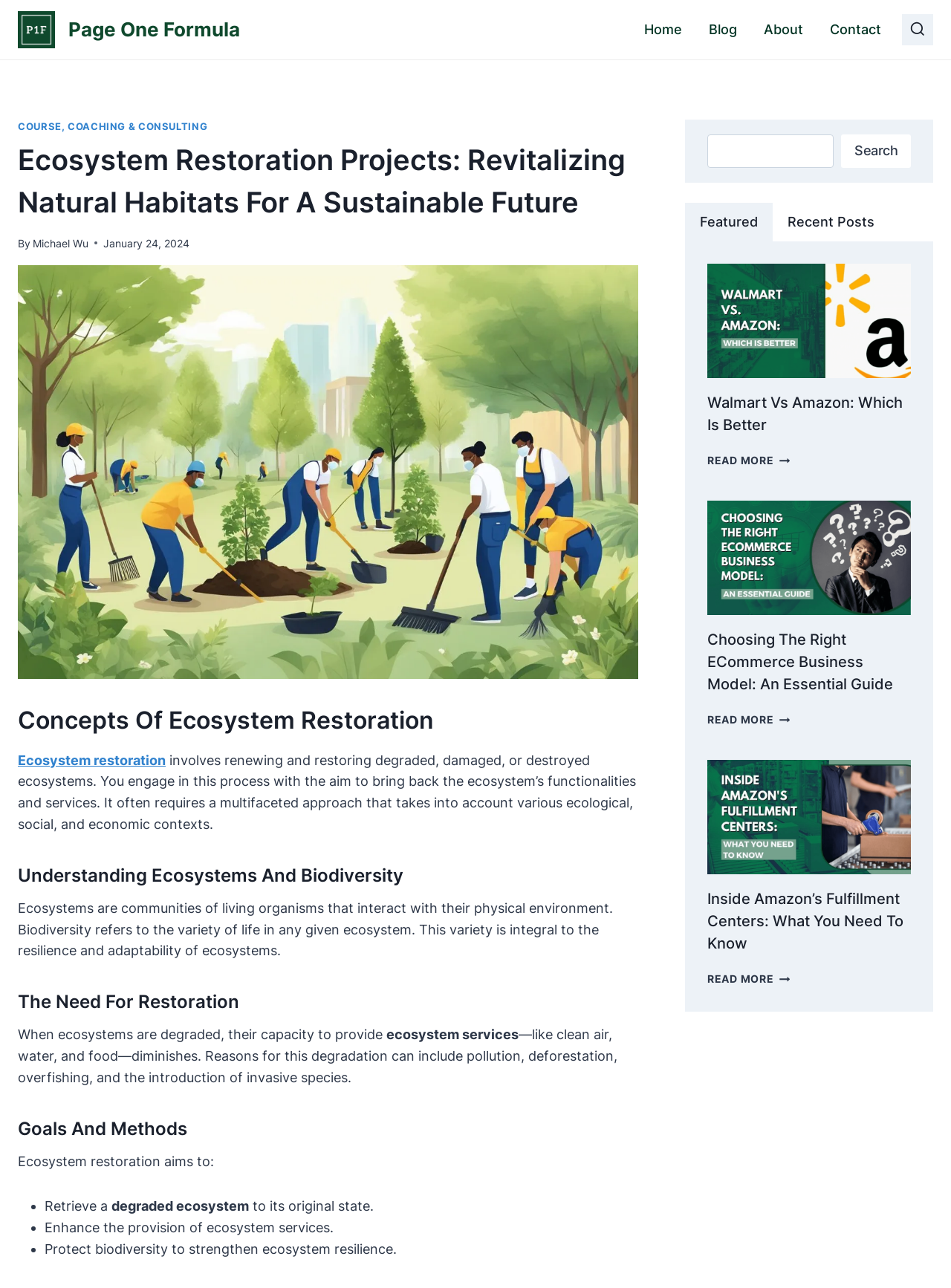With reference to the image, please provide a detailed answer to the following question: What can be found in the search box?

The search box is located at the top right corner of the webpage, and it contains a static text 'Search' and a searchbox where users can input their search queries.